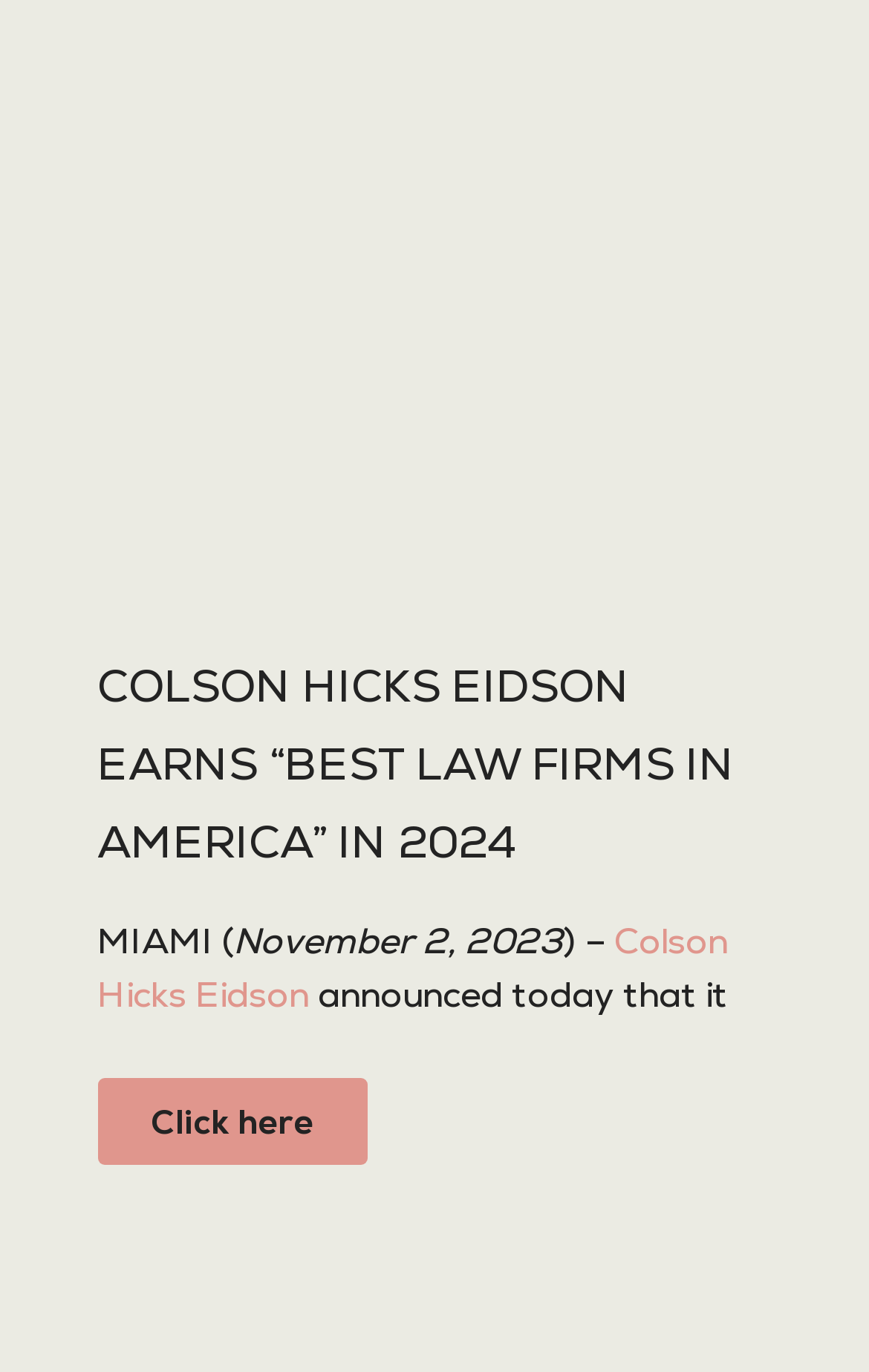In which year was the law firm named in the list of Best Law Firms in America?
Please elaborate on the answer to the question with detailed information.

I found the answer by reading the text 'COLSON HICKS EIDSON EARNS “BEST LAW FIRMS IN AMERICA” IN 2024' which is a heading on the webpage.